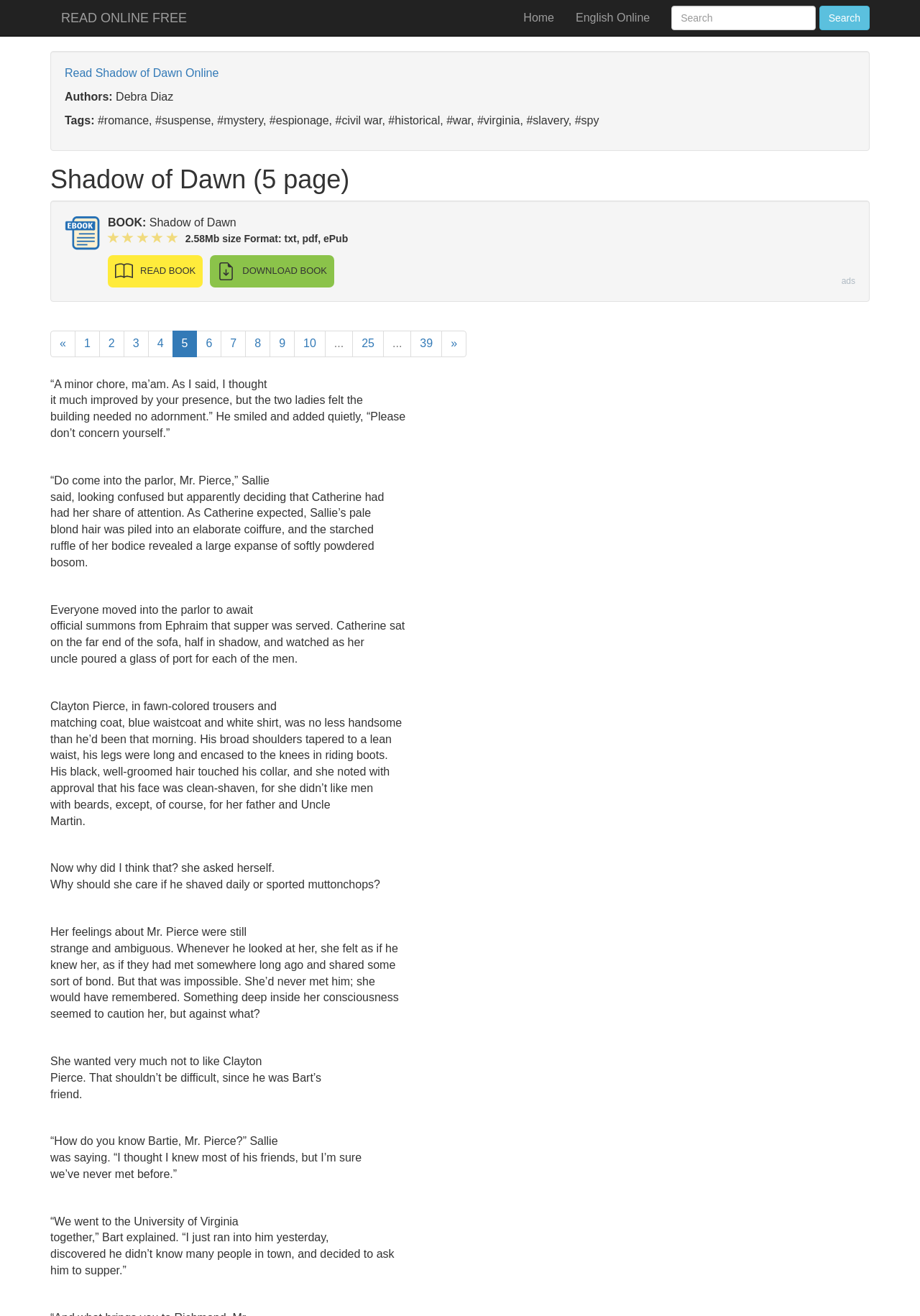Provide an in-depth description of the elements and layout of the webpage.

This webpage appears to be an online book reading platform, specifically displaying the fifth page of the book "Shadow of Dawn" by author Debra Diaz. 

At the top of the page, there are several links, including "READ ONLINE FREE", "Home", "English Online", and a search bar with a "Search" button. 

Below these links, the book's title "Shadow of Dawn" is displayed, along with the author's name "Debra Diaz" and a list of tags, including genres like romance, suspense, and mystery. 

To the right of the book title, there is an image, likely the book's cover. Below the image, there are two links: "READ BOOK" and "DOWNLOAD BOOK", each accompanied by a small icon. 

The main content of the page is a preview of the book, displaying a passage from the fifth page. The text is divided into multiple paragraphs, describing a scene where the protagonist, Catherine, is interacting with Mr. Pierce and other characters. 

At the bottom of the page, there is a pagination section with links to navigate to other pages of the book, ranging from page 1 to page 25, as well as a "..." symbol indicating more pages are available.